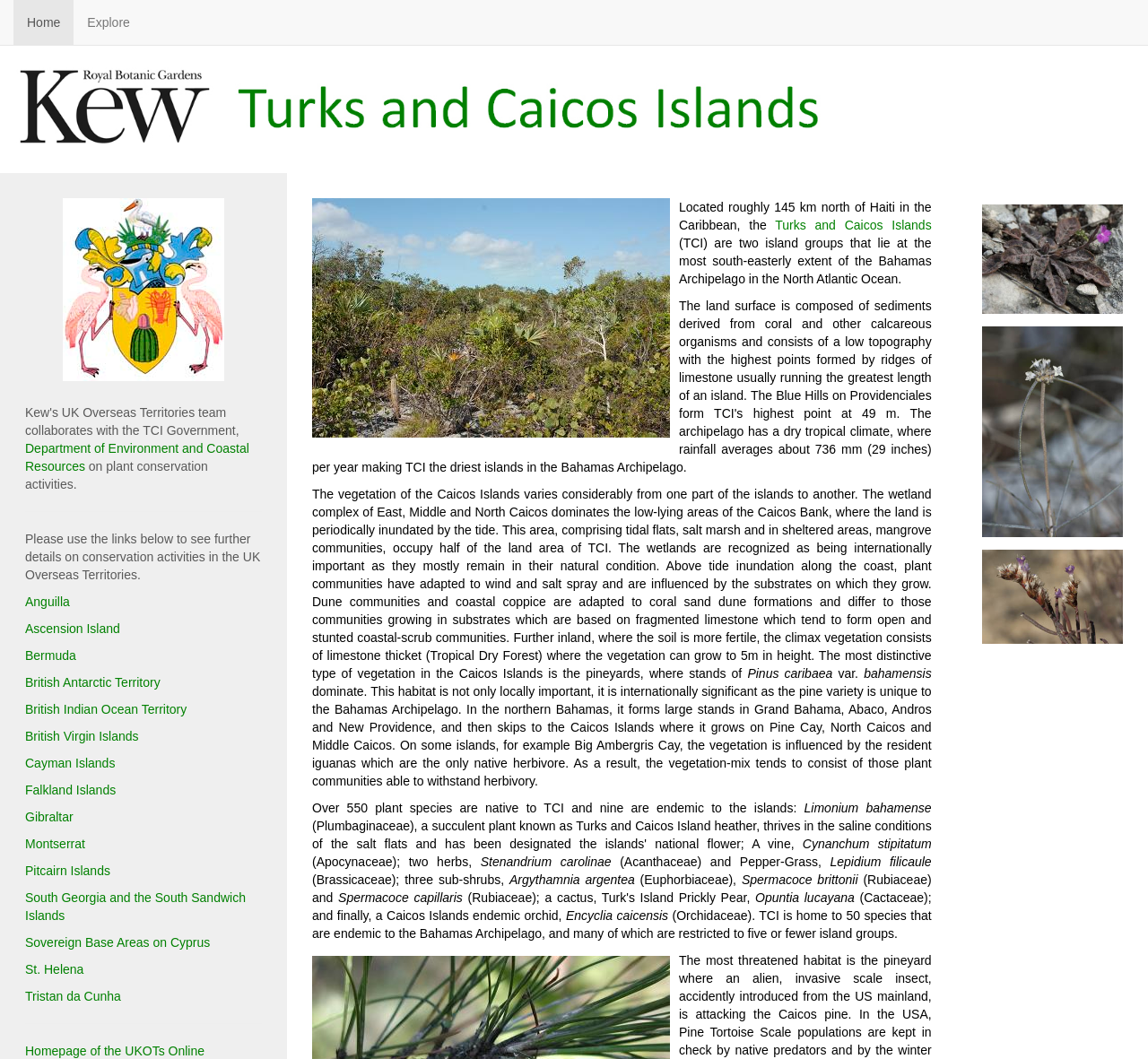Identify the bounding box for the UI element described as: "St. Helena". Ensure the coordinates are four float numbers between 0 and 1, formatted as [left, top, right, bottom].

[0.022, 0.908, 0.073, 0.922]